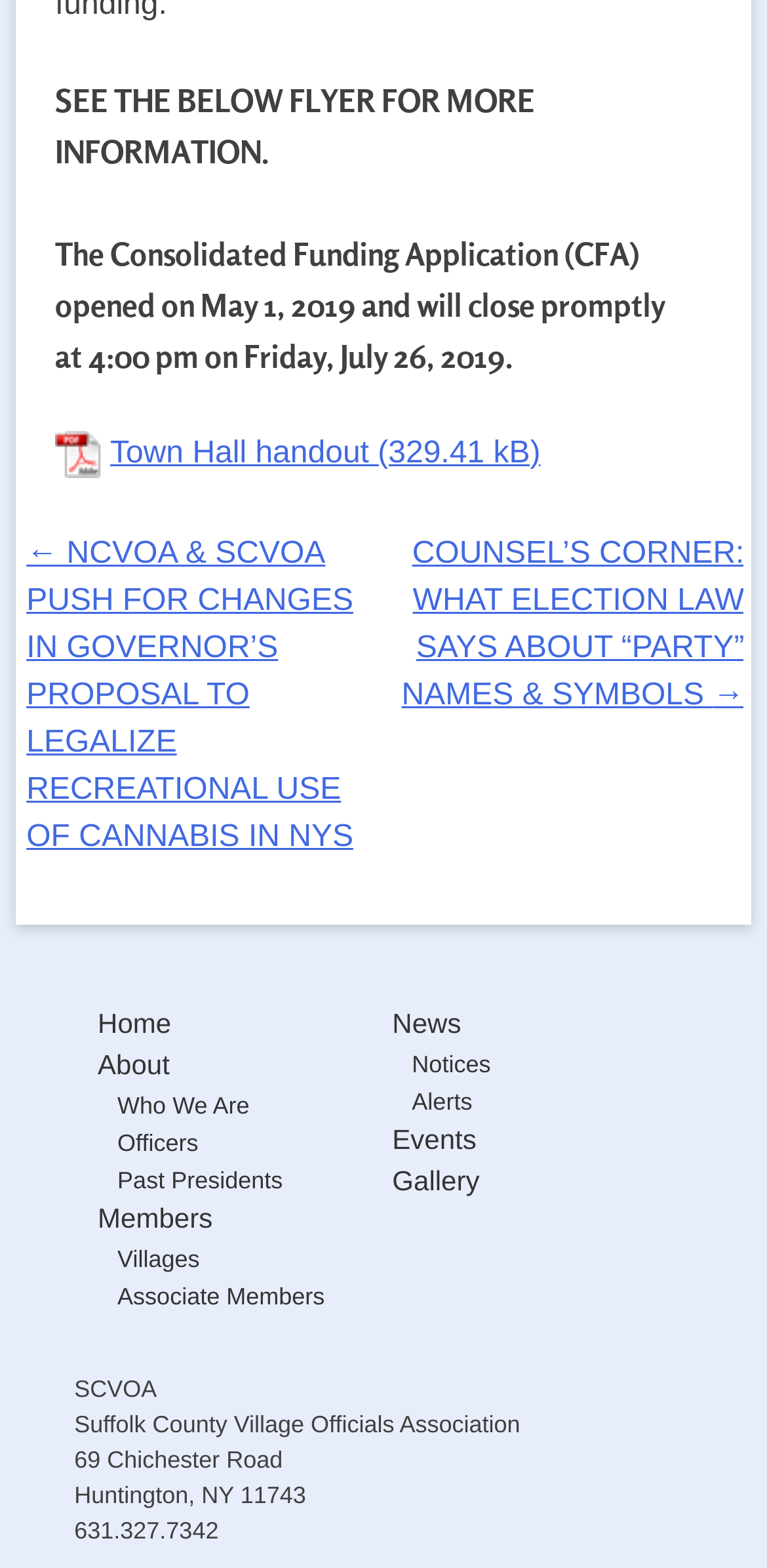Pinpoint the bounding box coordinates of the clickable area necessary to execute the following instruction: "go to home page". The coordinates should be given as four float numbers between 0 and 1, namely [left, top, right, bottom].

[0.127, 0.642, 0.223, 0.662]